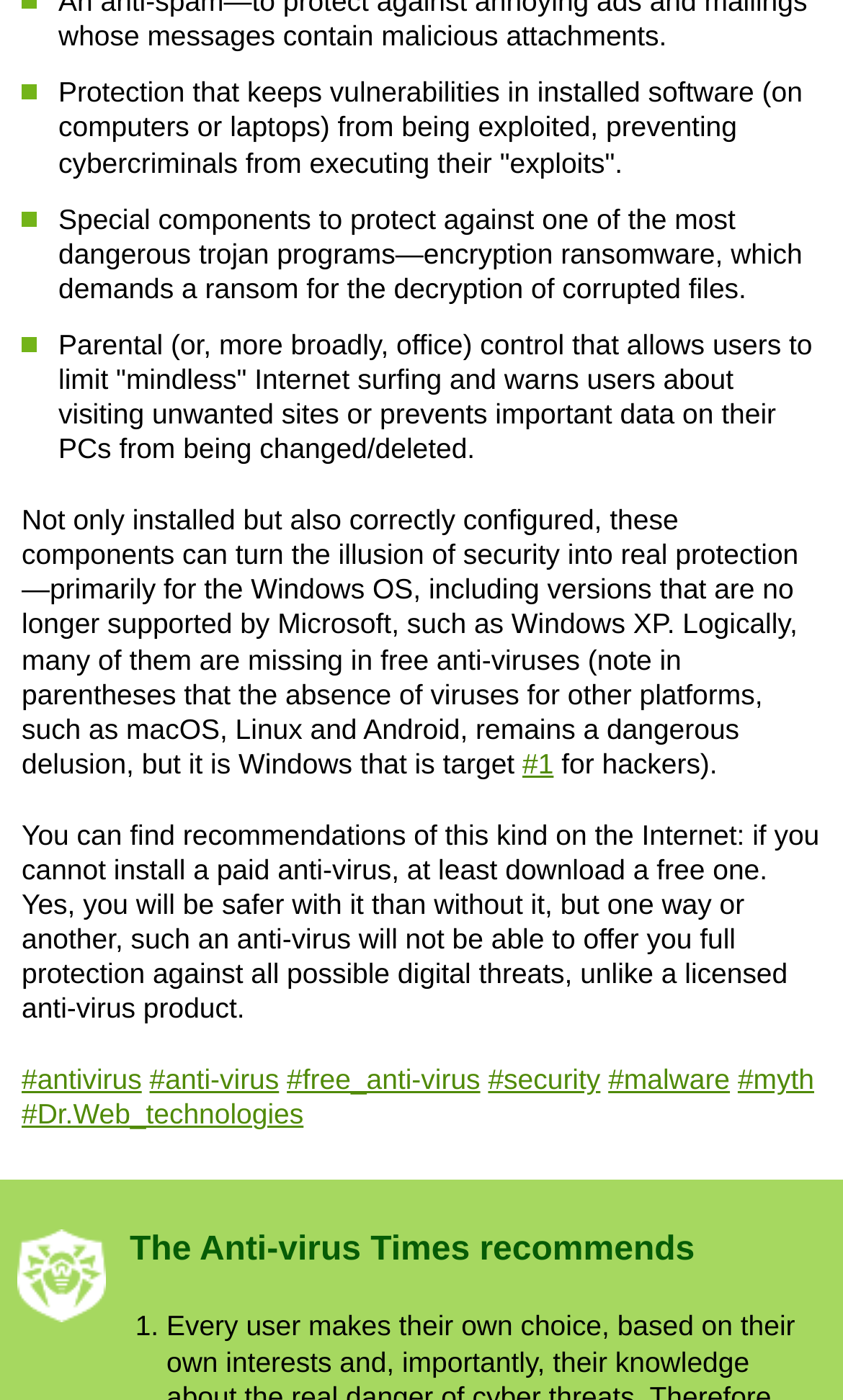Please find the bounding box coordinates of the clickable region needed to complete the following instruction: "Explore the recommended anti-virus". The bounding box coordinates must consist of four float numbers between 0 and 1, i.e., [left, top, right, bottom].

[0.154, 0.879, 0.949, 0.91]